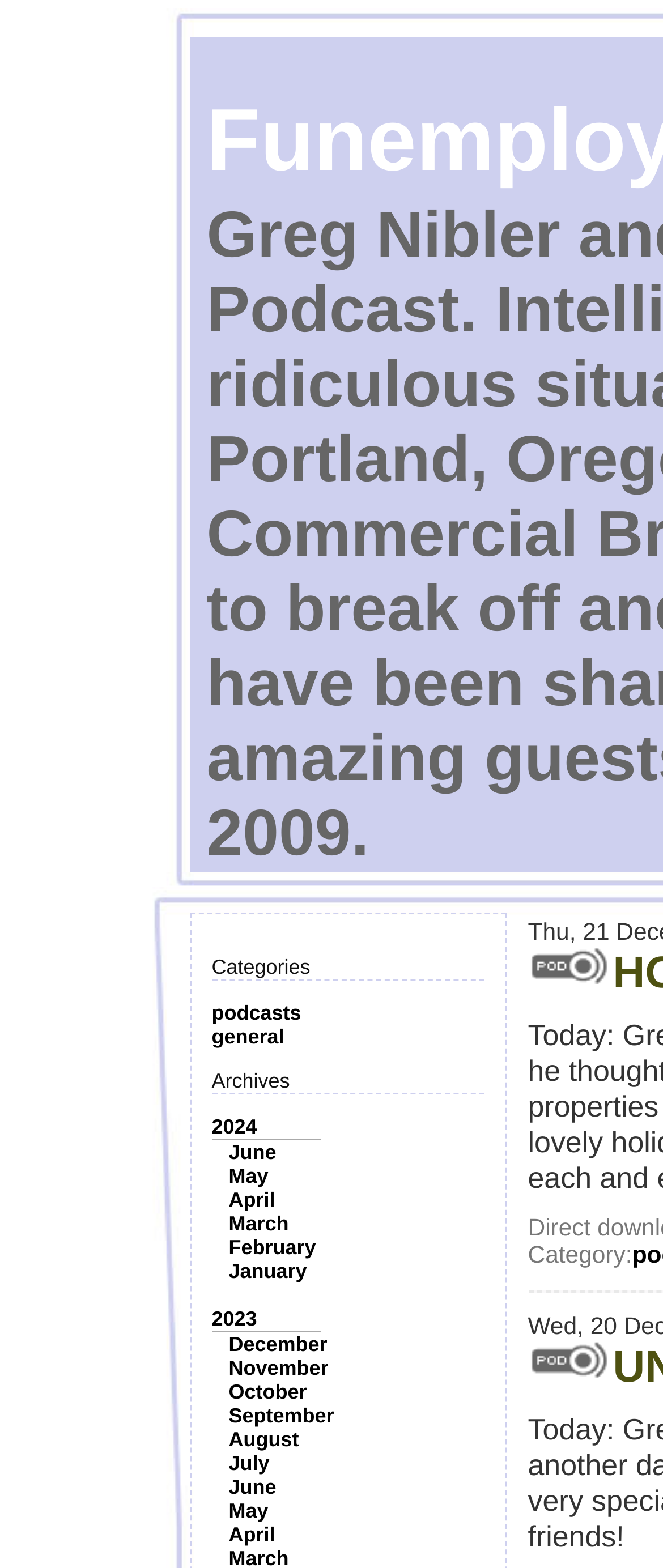Respond with a single word or short phrase to the following question: 
What is the label above the category selection?

Categories